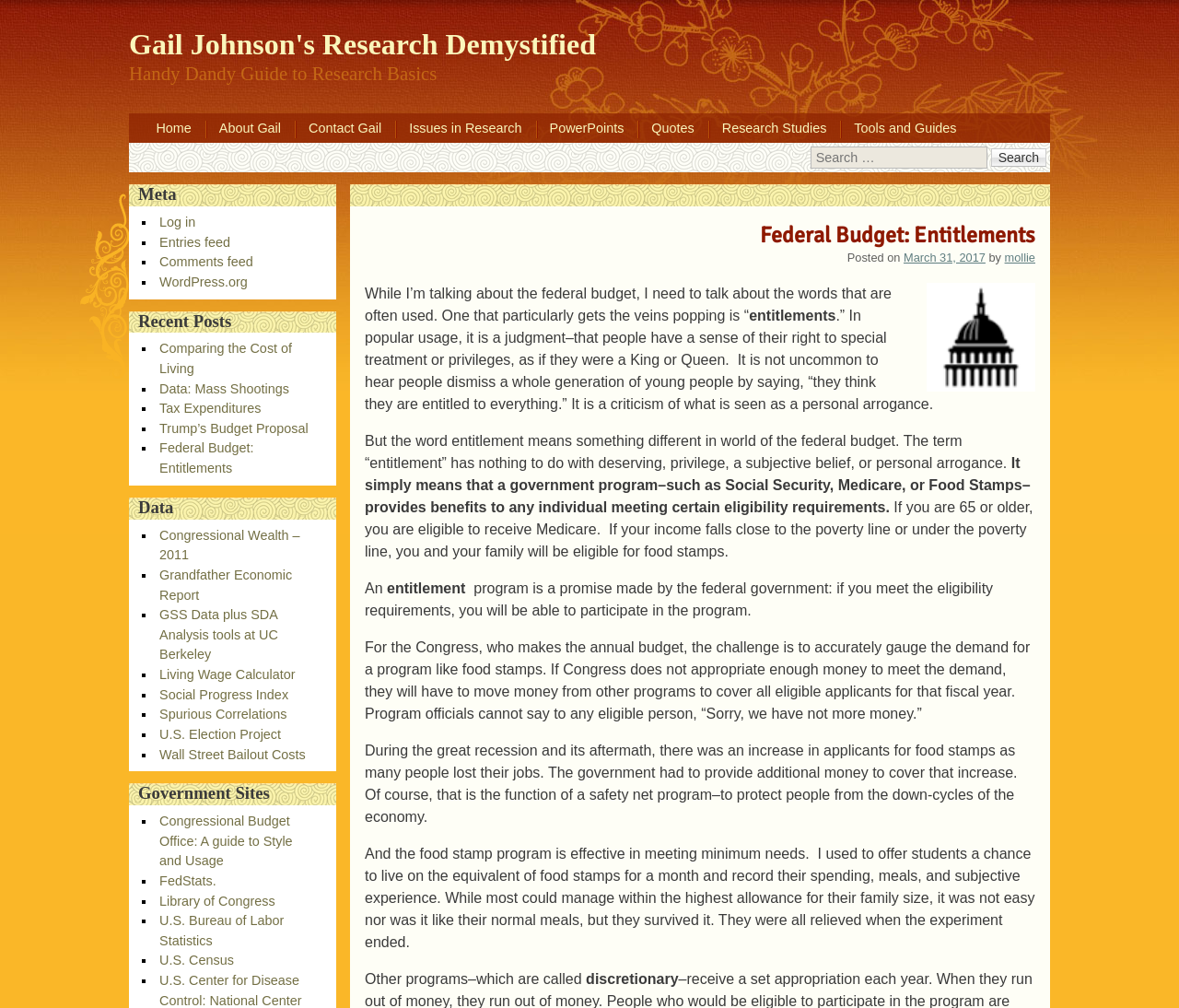Could you provide the bounding box coordinates for the portion of the screen to click to complete this instruction: "View the Recent Posts"?

[0.109, 0.309, 0.285, 0.33]